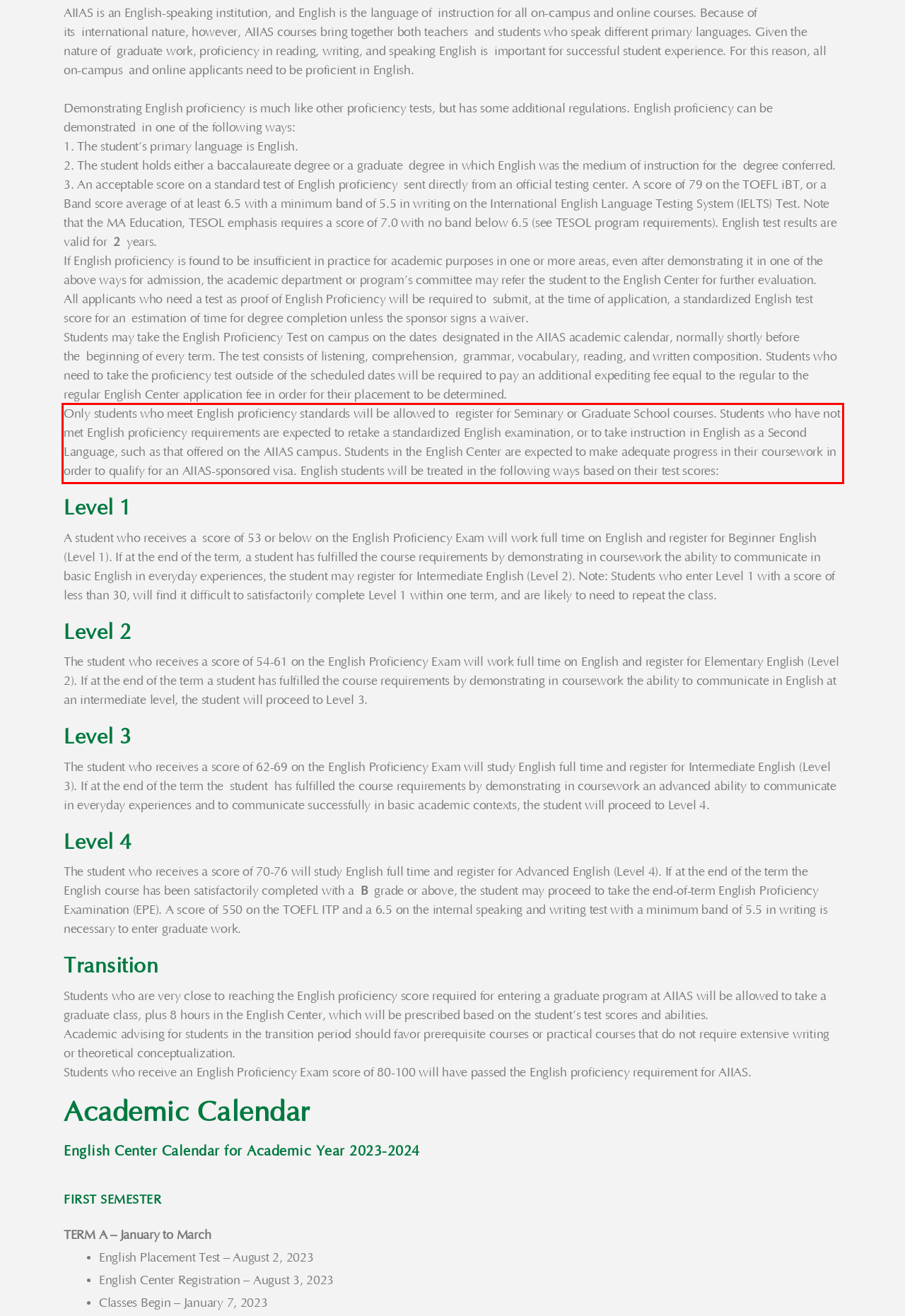There is a screenshot of a webpage with a red bounding box around a UI element. Please use OCR to extract the text within the red bounding box.

Only students who meet English proficiency standards will be allowed to register for Seminary or Graduate School courses. Students who have not met English proficiency requirements are expected to retake a standardized English examination, or to take instruction in English as a Second Language, such as that offered on the AIIAS campus. Students in the English Center are expected to make adequate progress in their coursework in order to qualify for an AIIAS-sponsored visa. English students will be treated in the following ways based on their test scores: